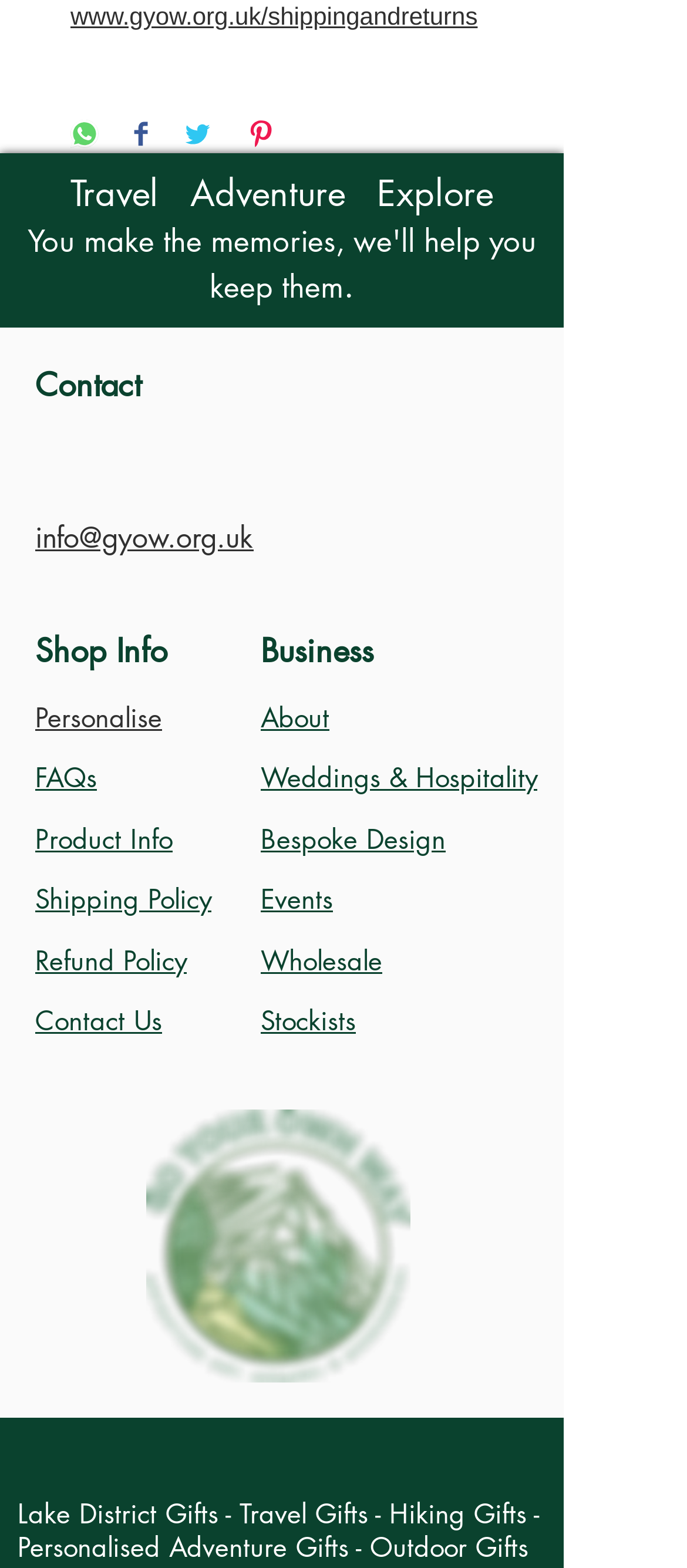Locate the bounding box for the described UI element: "FAQs". Ensure the coordinates are four float numbers between 0 and 1, formatted as [left, top, right, bottom].

[0.051, 0.485, 0.141, 0.507]